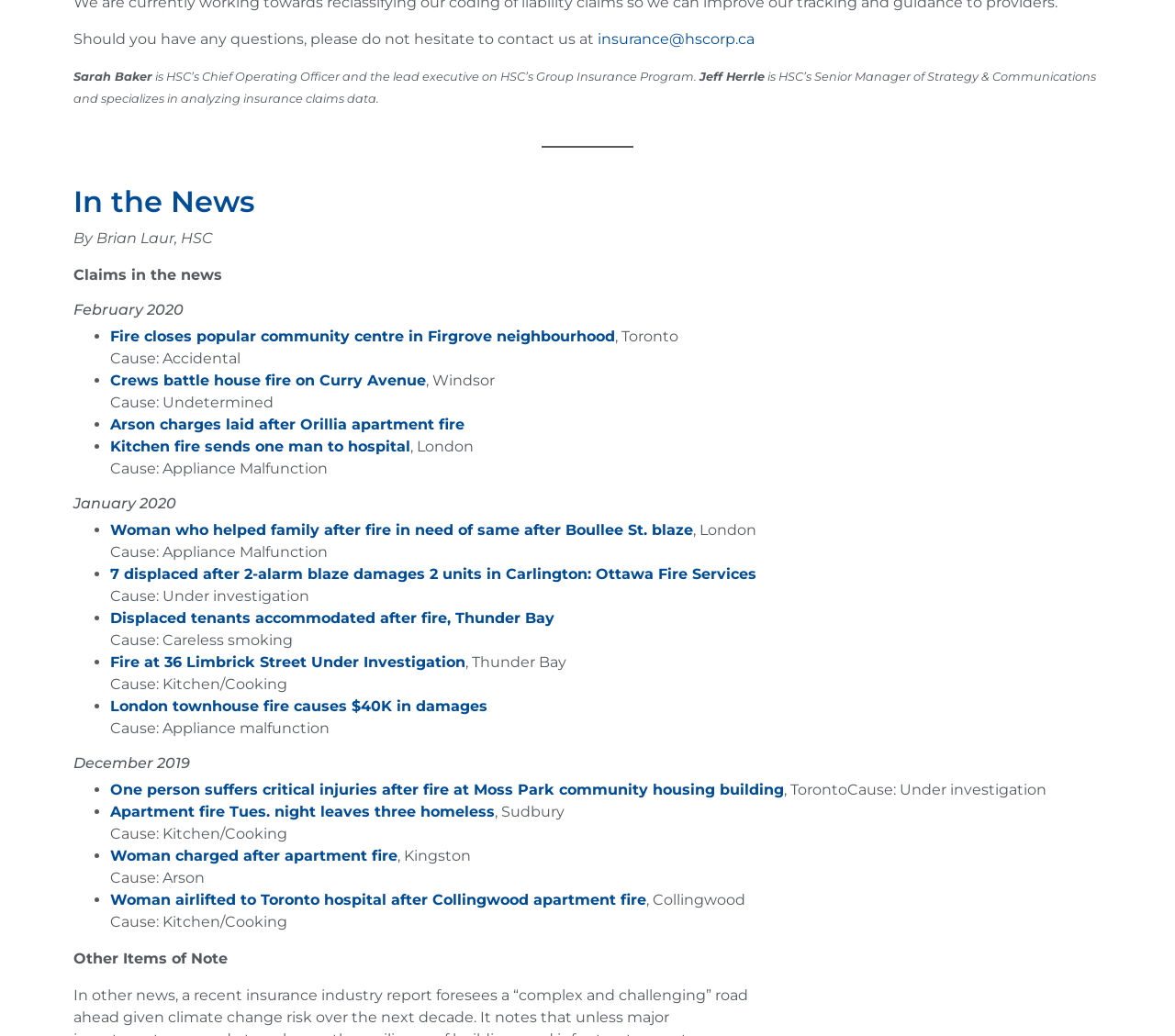What is the title of the section that lists news articles?
Please provide a single word or phrase in response based on the screenshot.

In the News